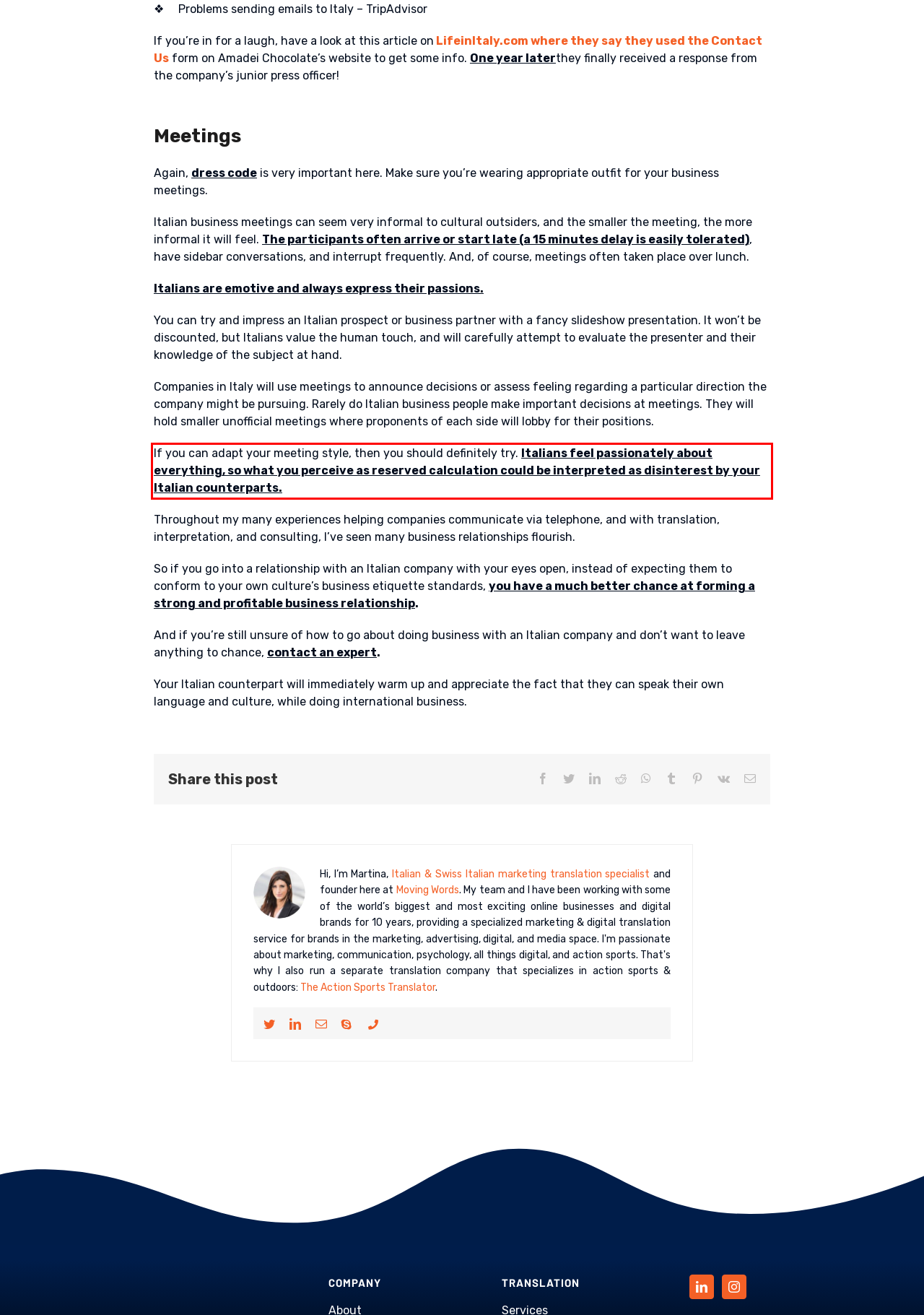Please identify and extract the text content from the UI element encased in a red bounding box on the provided webpage screenshot.

If you can adapt your meeting style, then you should definitely try. Italians feel passionately about everything, so what you perceive as reserved calculation could be interpreted as disinterest by your Italian counterparts.